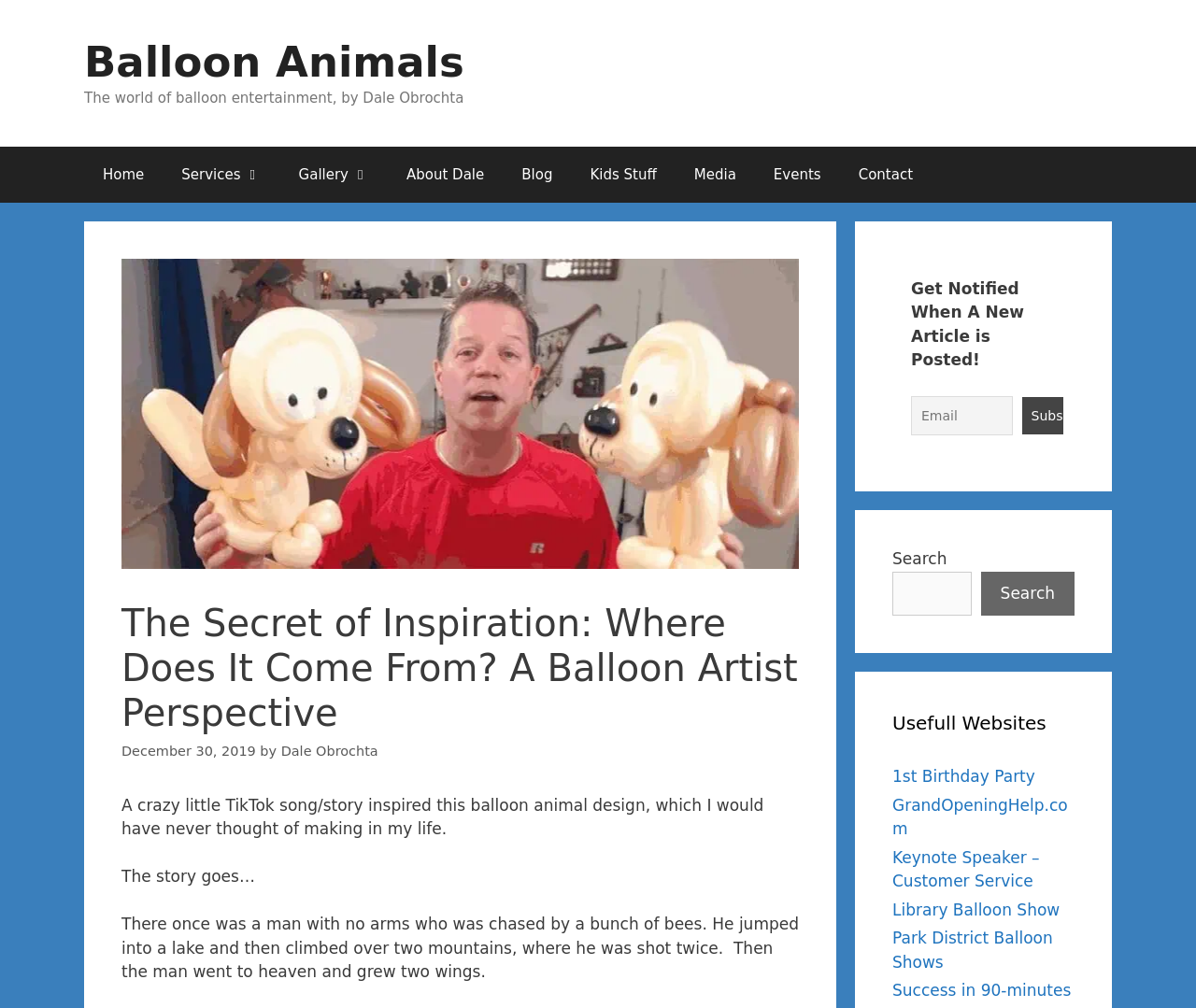Indicate the bounding box coordinates of the element that must be clicked to execute the instruction: "Click the 'Home' link". The coordinates should be given as four float numbers between 0 and 1, i.e., [left, top, right, bottom].

[0.07, 0.145, 0.136, 0.201]